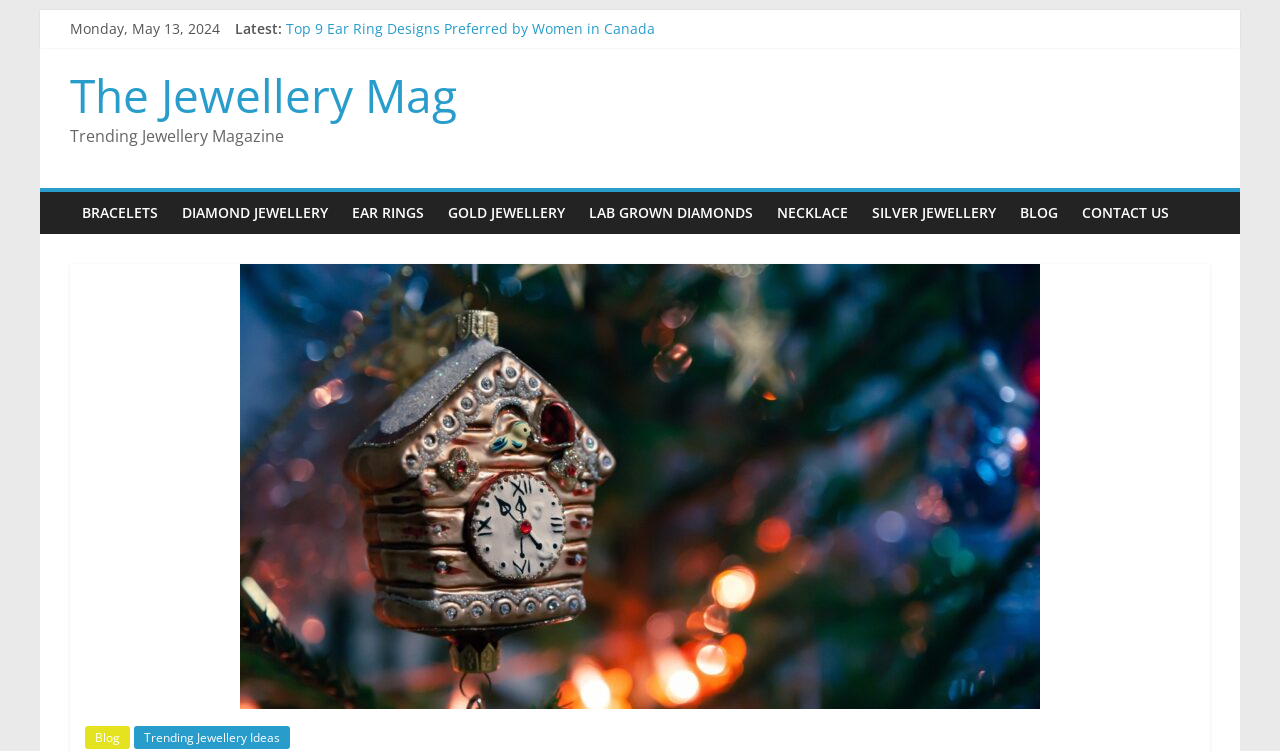What is the topic of the main article?
Use the image to answer the question with a single word or phrase.

Christmas jewellery gifts